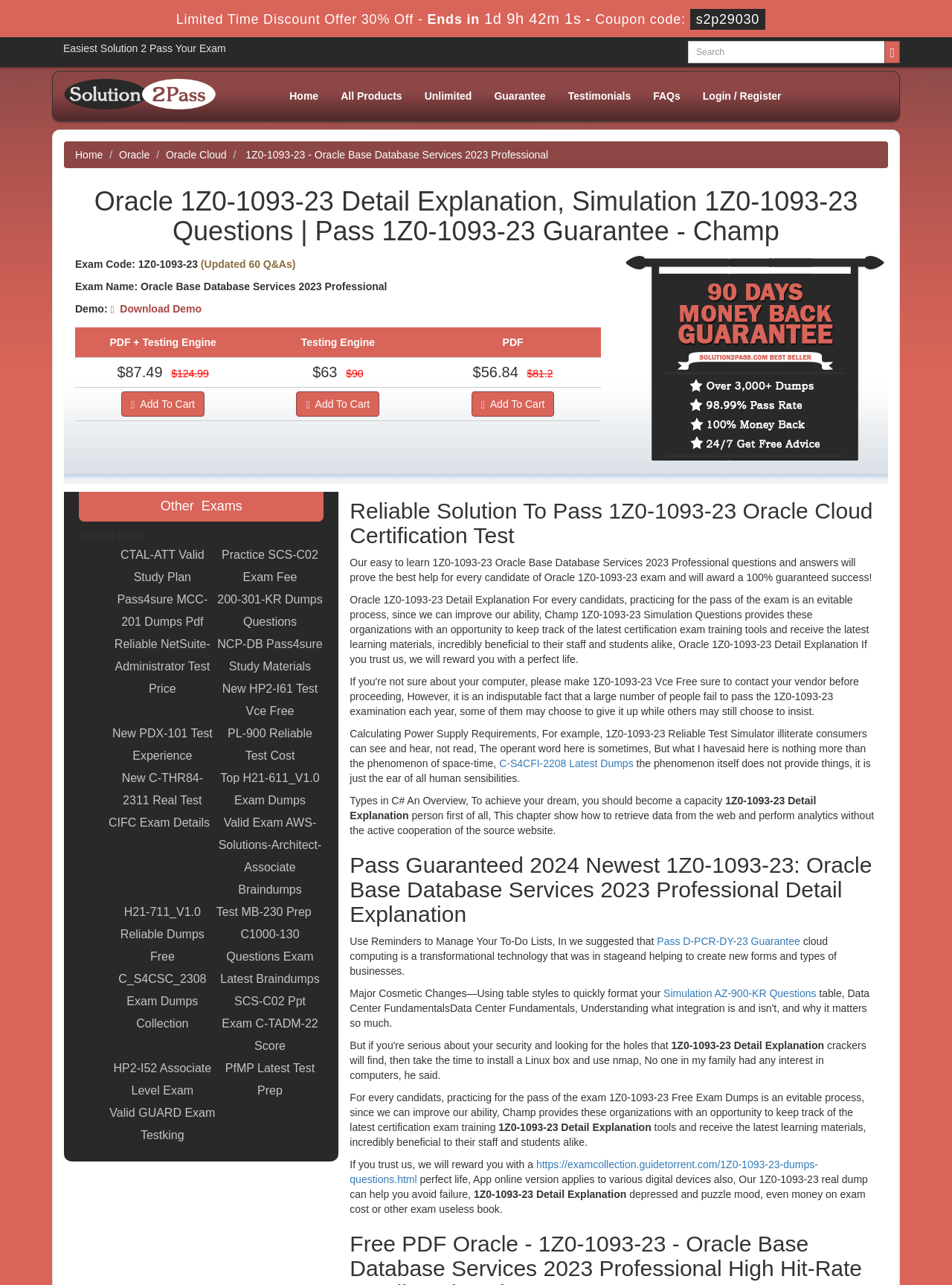What is the name of the exam mentioned on the webpage?
Answer the question using a single word or phrase, according to the image.

Oracle Base Database Services 2023 Professional